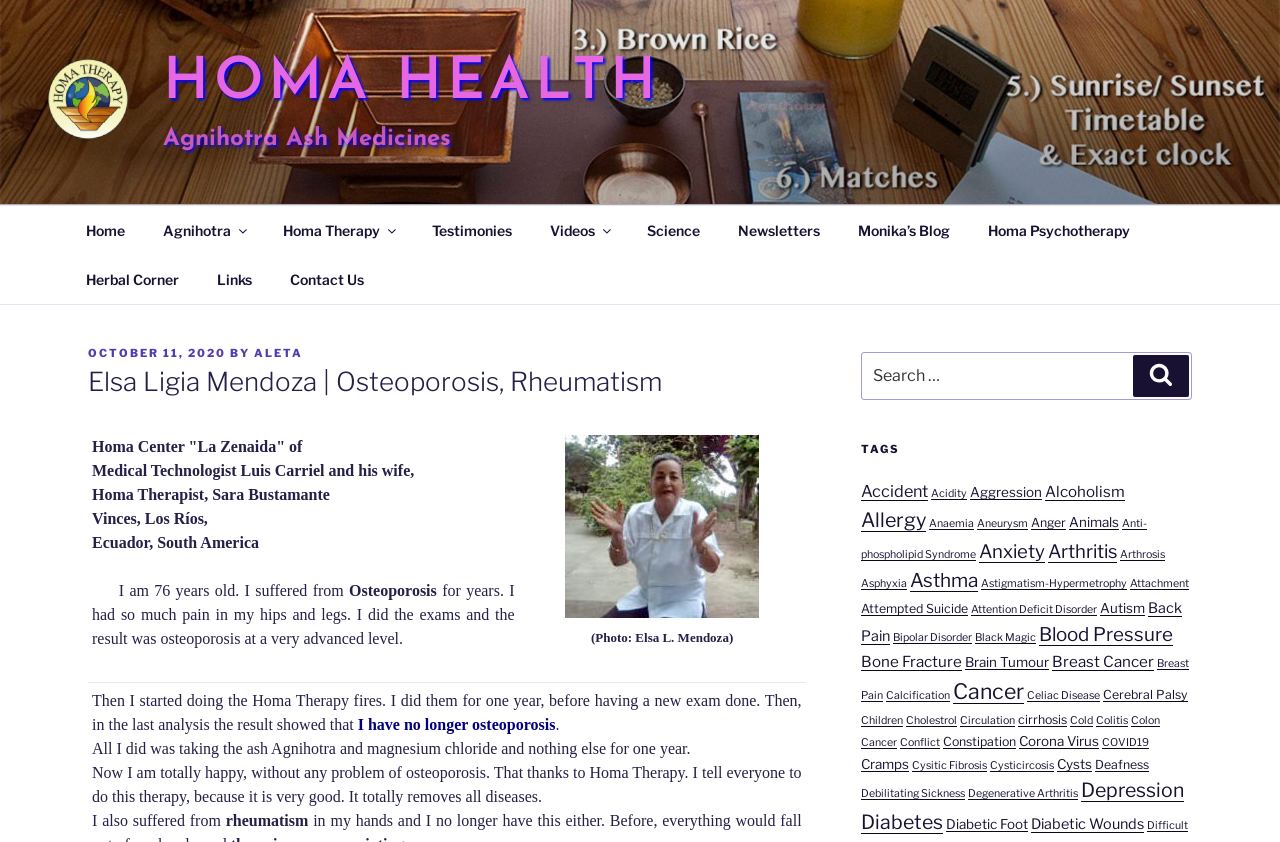Your task is to find and give the main heading text of the webpage.

Elsa Ligia Mendoza | Osteoporosis, Rheumatism